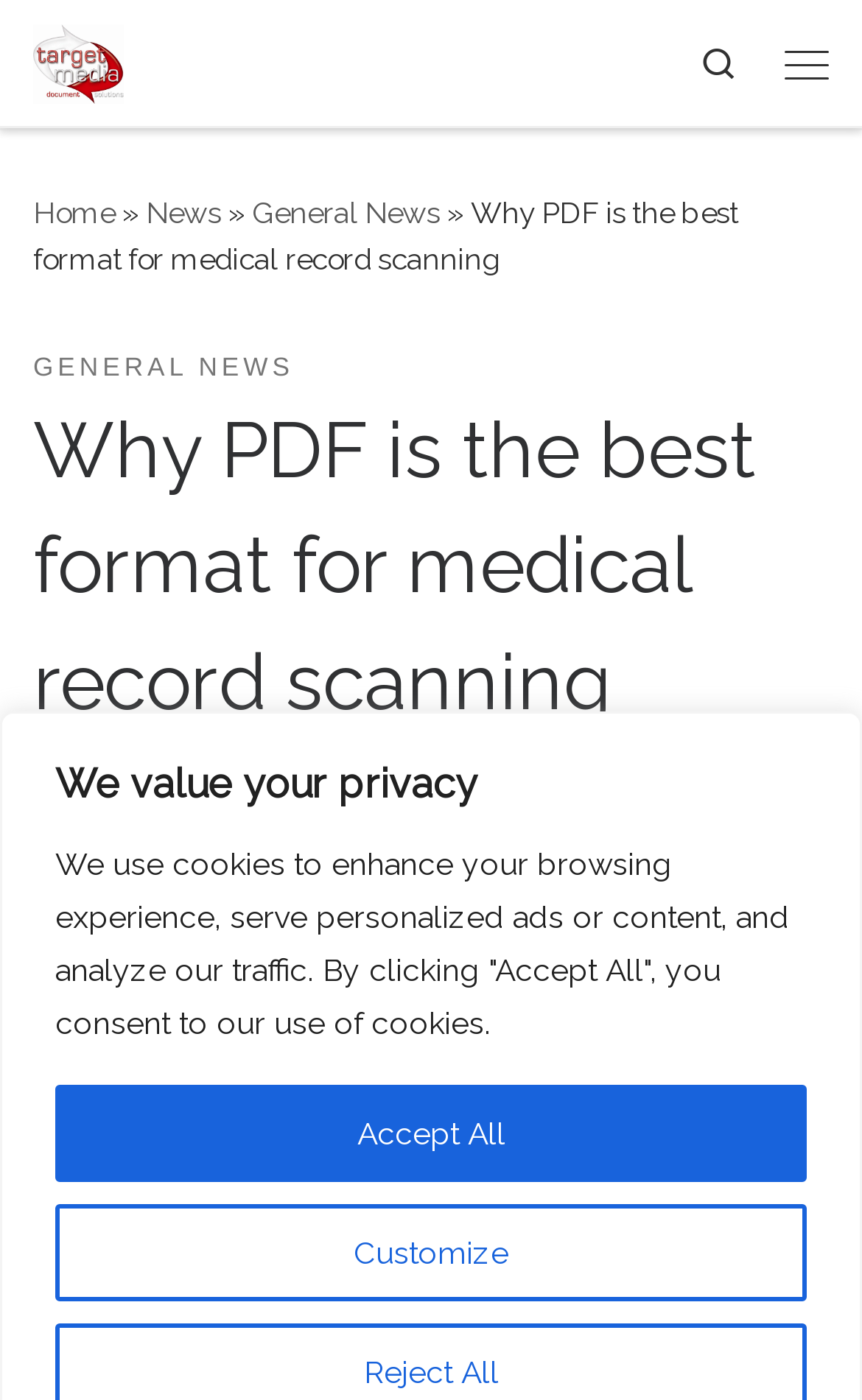Please reply to the following question with a single word or a short phrase:
Who wrote the article?

admin